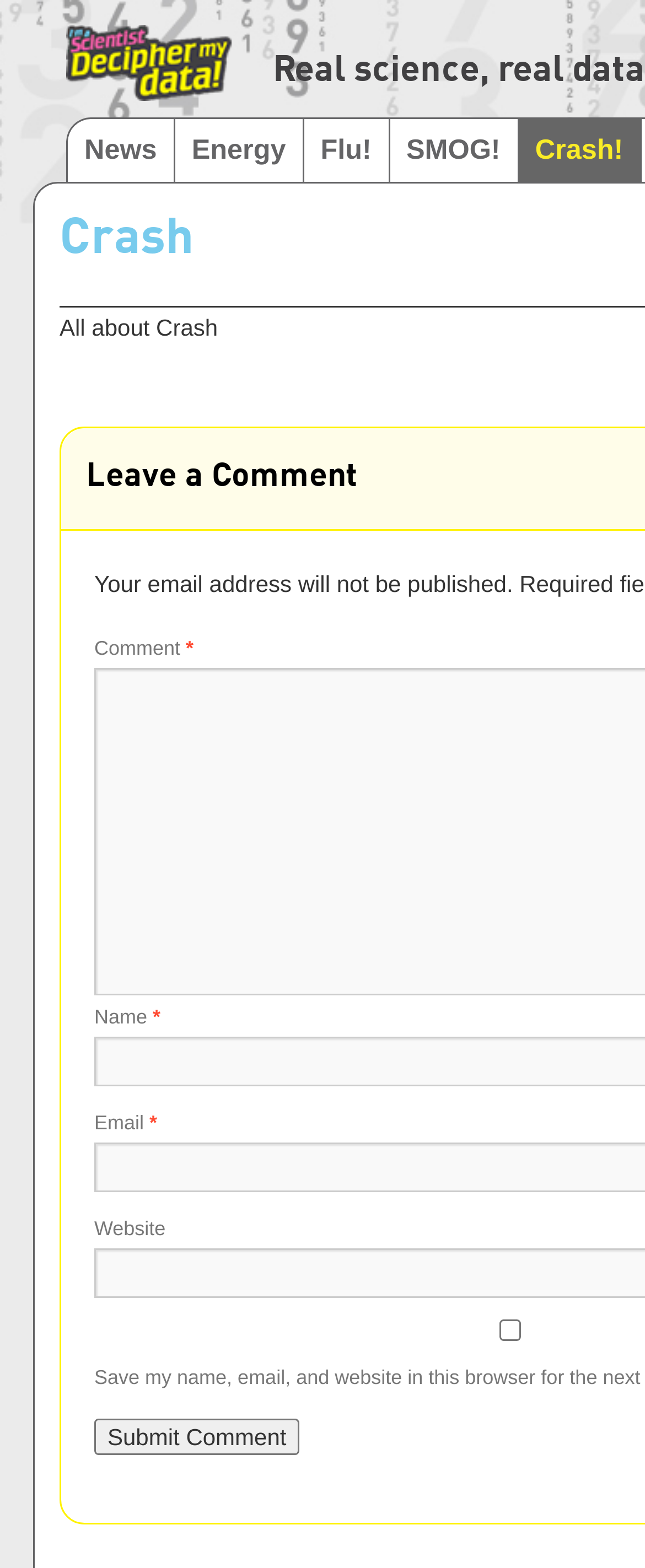What is the text above the comment form?
Answer the question with a single word or phrase derived from the image.

All about Crash